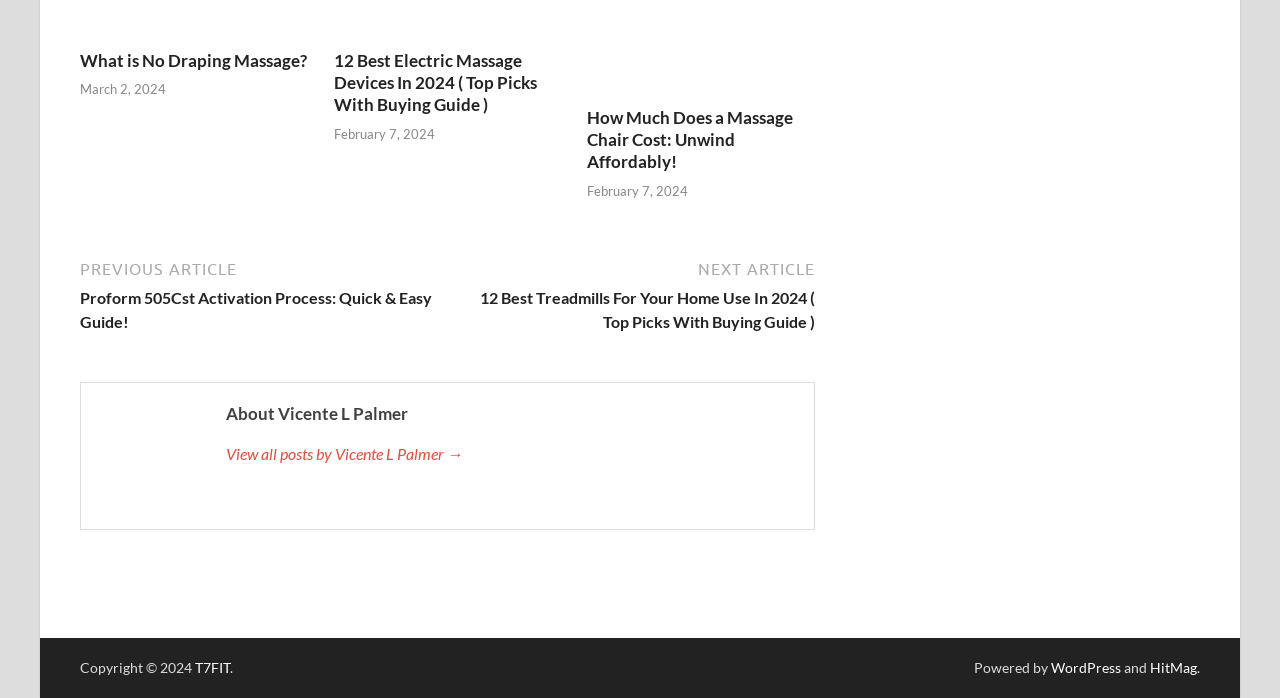What is the date of the second article?
Examine the screenshot and reply with a single word or phrase.

February 7, 2024